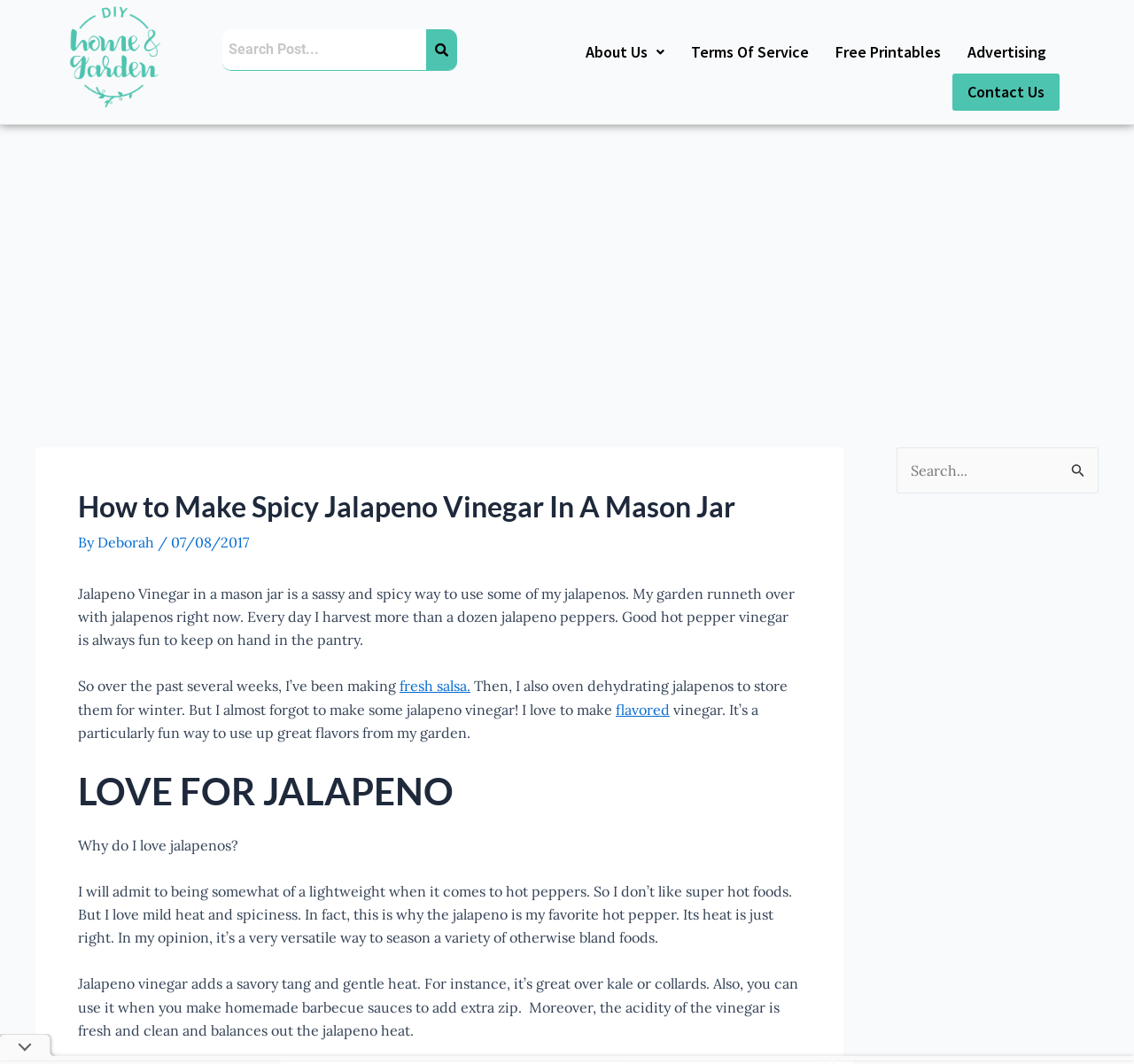Please give a succinct answer to the question in one word or phrase:
What is the author's name?

Deborah